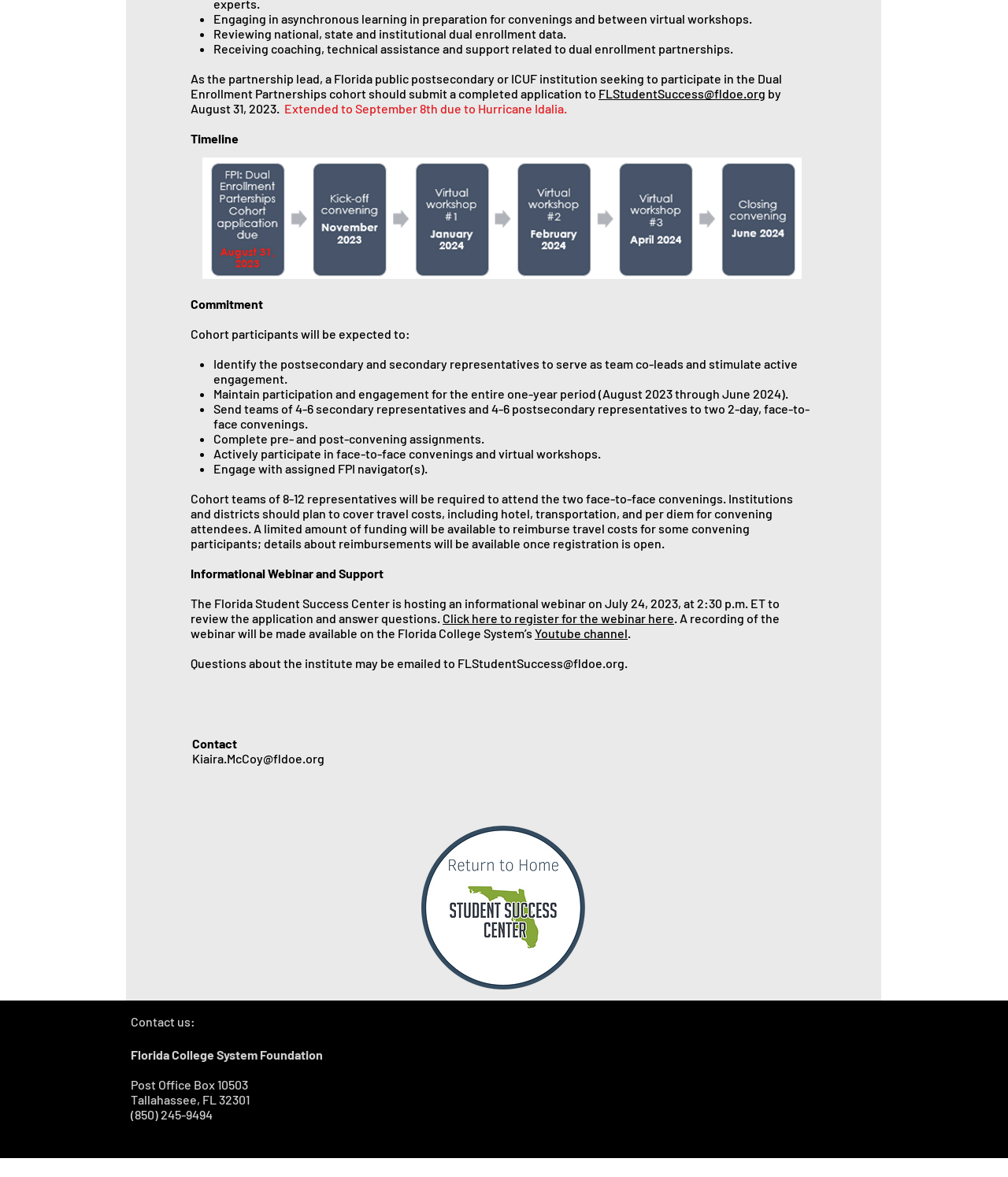Identify the bounding box for the element characterized by the following description: "FLStudentSuccess@fldoe.org".

[0.594, 0.073, 0.759, 0.086]